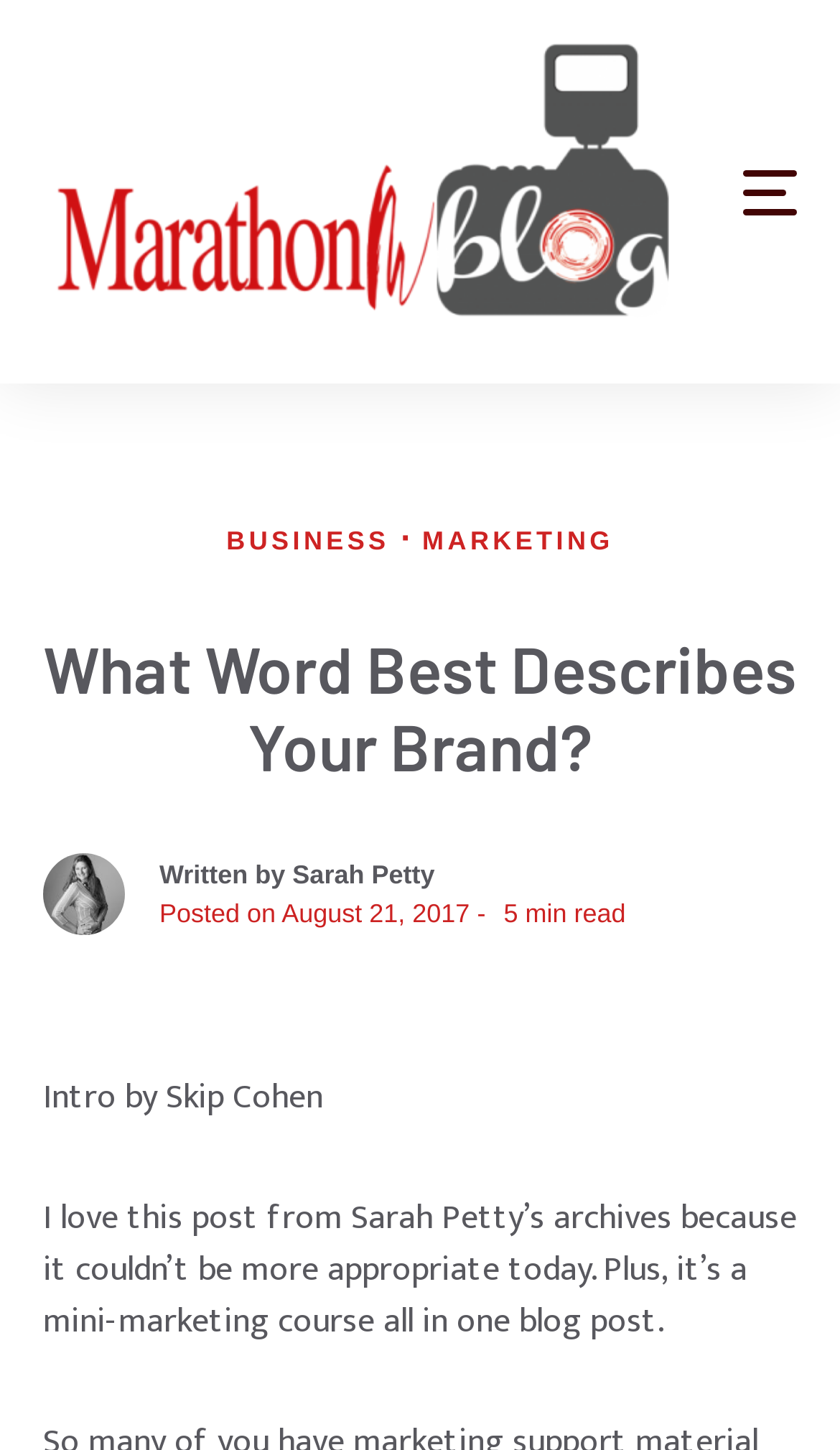Offer a meticulous caption that includes all visible features of the webpage.

The webpage is a blog post titled "What Word Best Describes Your Brand?" from a photography blog. At the top, there is a progress bar spanning the entire width of the page. Below the progress bar, there is a link to the "Photography Blog" with an accompanying image on the left side of the page. 

On the right side of the page, there is a button to toggle navigation. Below the button, there are two links, "BUSINESS" and "MARKETING", positioned side by side. 

The main content of the page starts with a heading that asks "What Word Best Describes Your Brand?". Below the heading, there is a link to the author "Sarah Petty" with an accompanying image on the left side. The author's name is also mentioned again in a separate link. 

The post's metadata is displayed, including the text "Written by" and the date "August 21, 2017", which is also marked as a time element. Additionally, there is a text indicating the reading time, "min read". 

The main content of the post starts with an introduction by Skip Cohen, followed by a paragraph of text that explains why the author loves this post from Sarah Petty's archives.